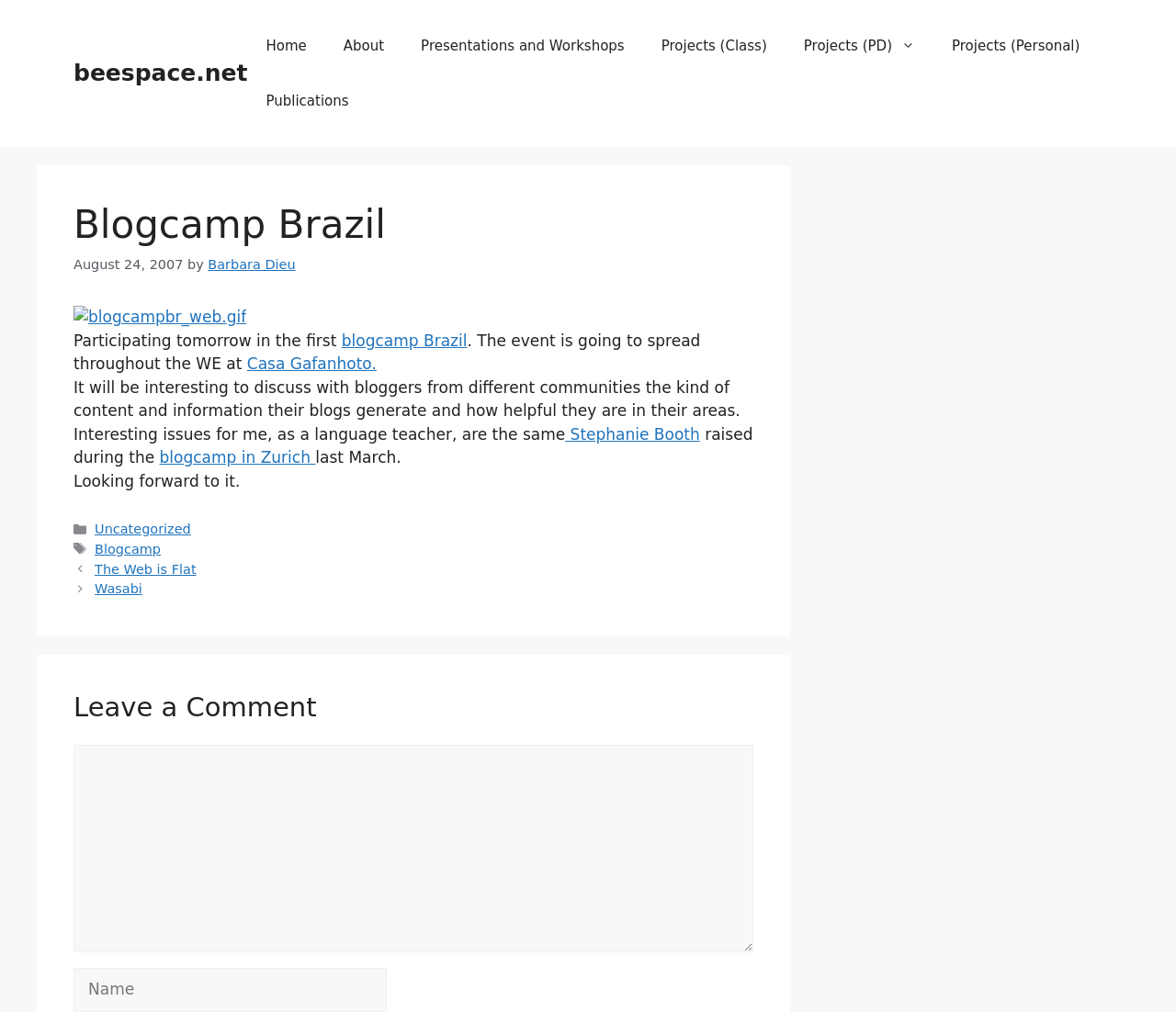Please identify the bounding box coordinates of where to click in order to follow the instruction: "Visit the WIKI page".

None